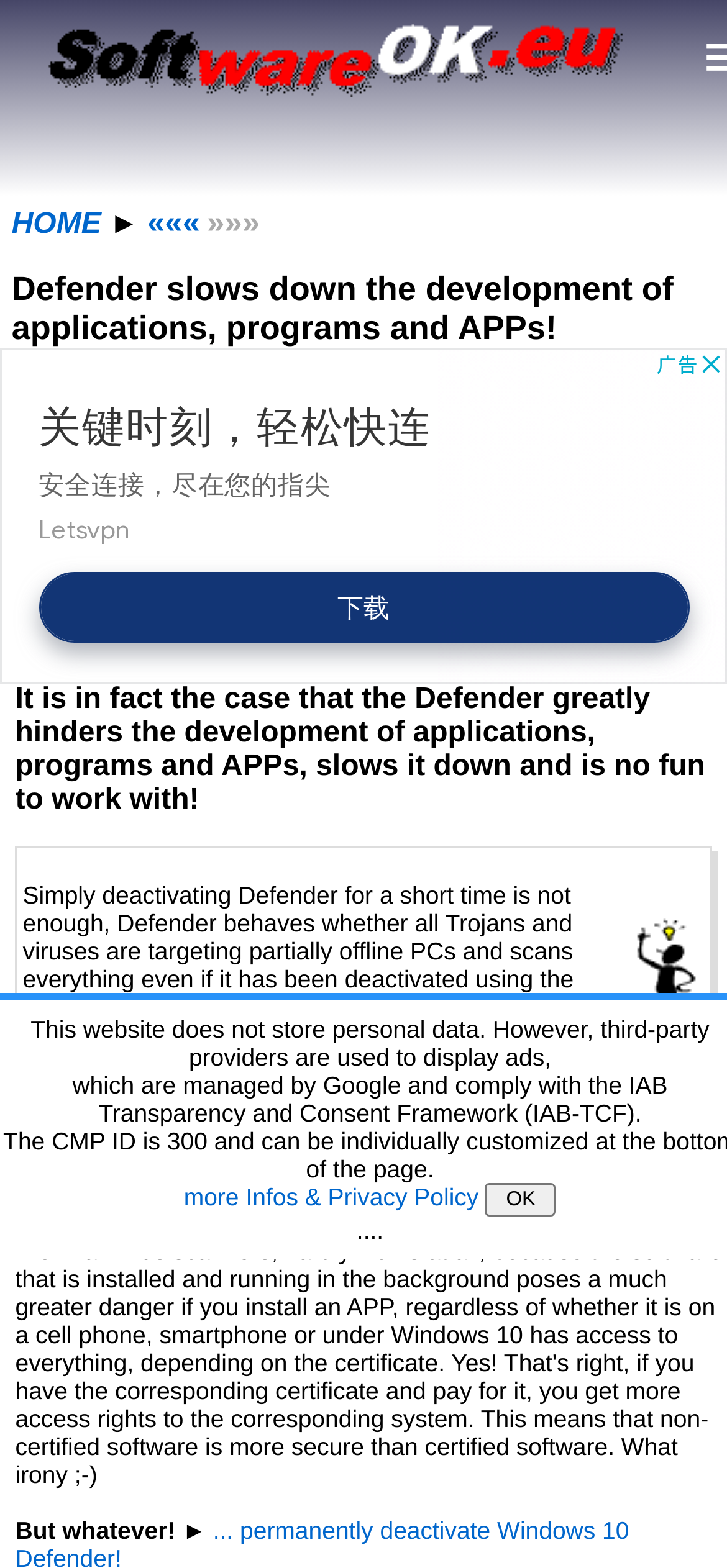What is the purpose of the button at the bottom?
Look at the image and respond with a one-word or short phrase answer.

OK